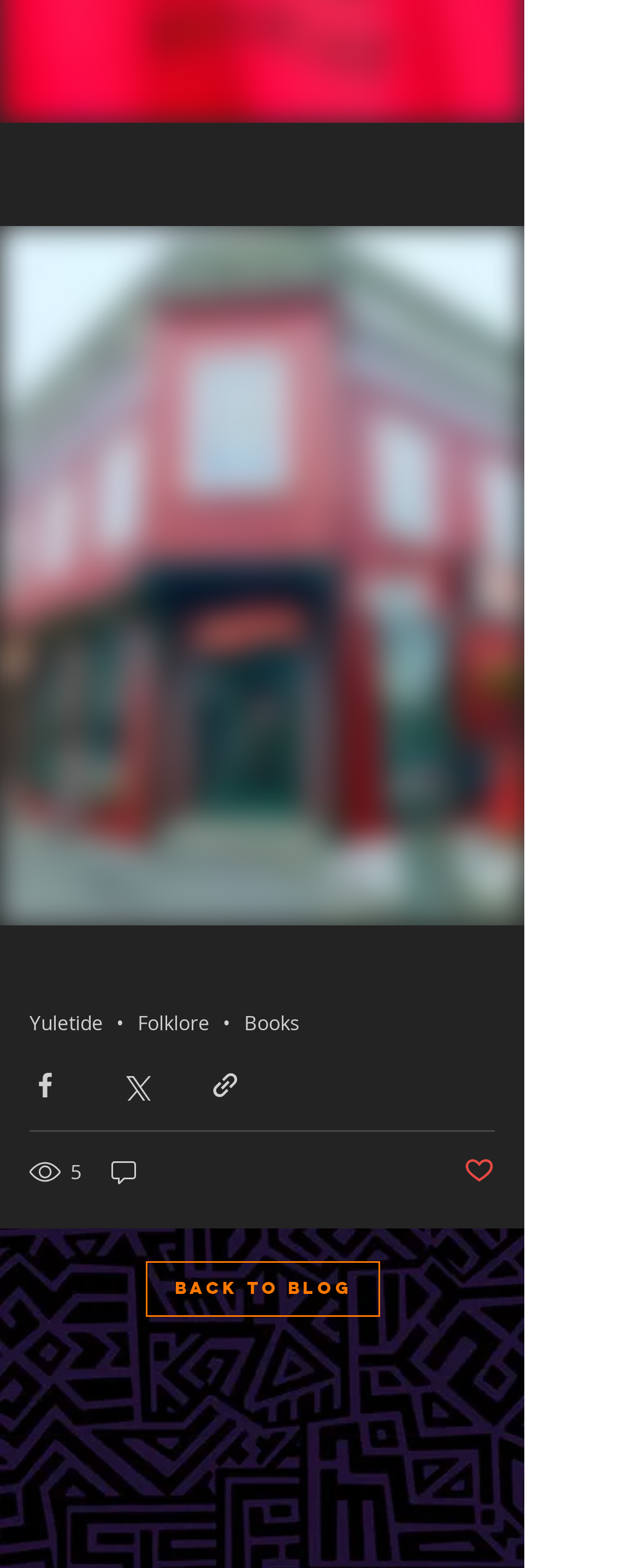Please identify the bounding box coordinates of the element on the webpage that should be clicked to follow this instruction: "Mark the post as liked". The bounding box coordinates should be given as four float numbers between 0 and 1, formatted as [left, top, right, bottom].

[0.726, 0.737, 0.774, 0.758]